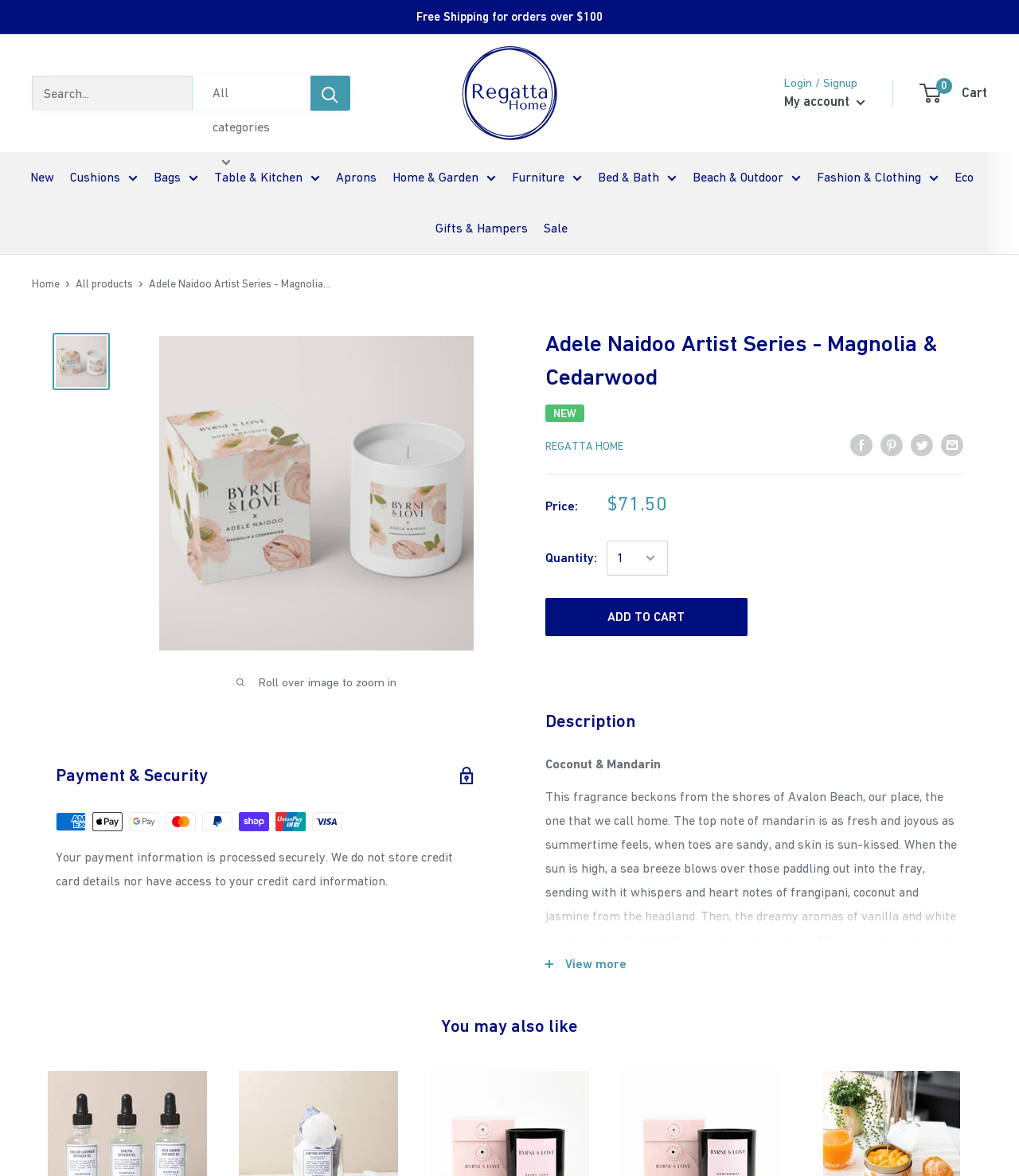Please determine the main heading text of this webpage.

Adele Naidoo Artist Series - Magnolia & Cedarwood